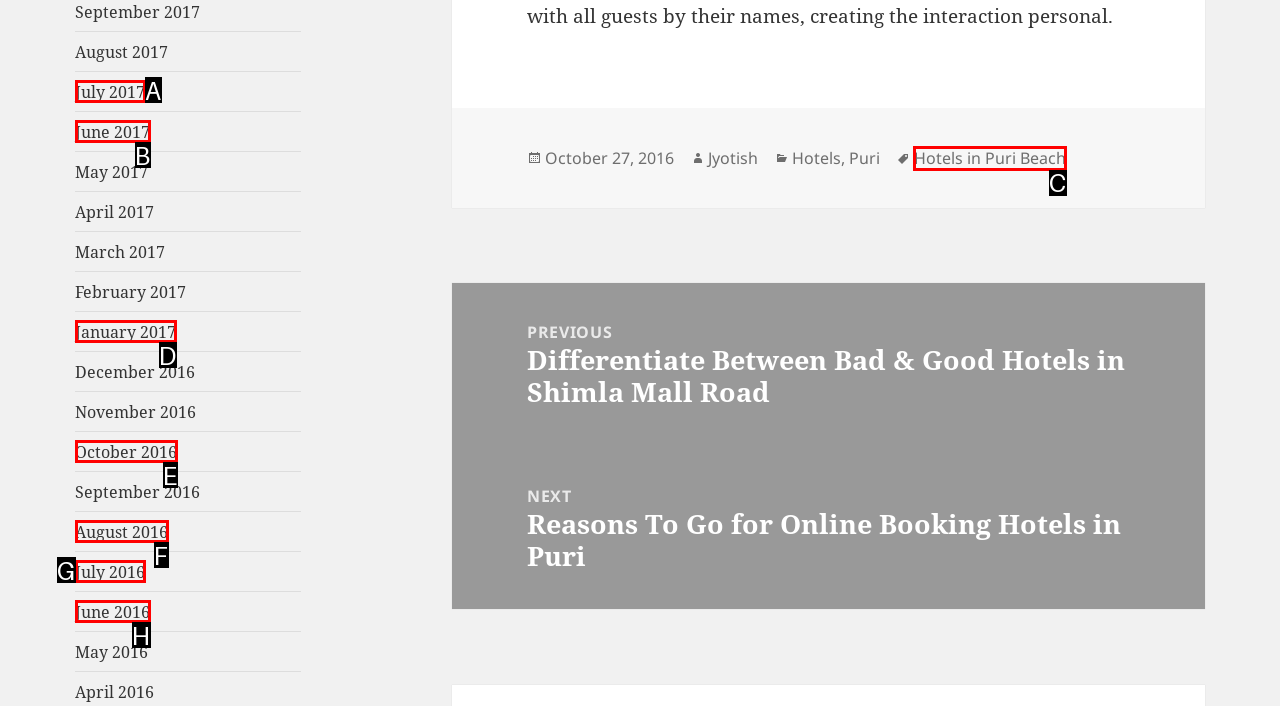Determine which HTML element to click for this task: View Hotels in Puri Beach tags Provide the letter of the selected choice.

C